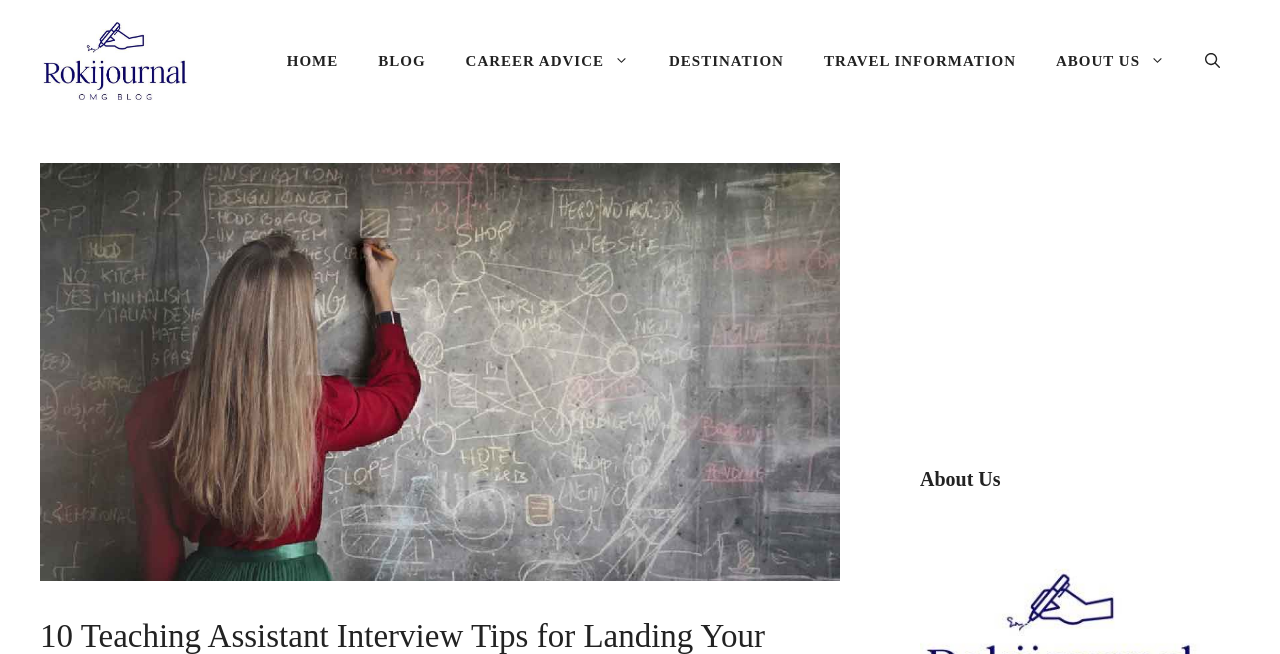Please determine the bounding box coordinates for the UI element described as: "aria-label="Advertisement" name="aswift_0" title="Advertisement"".

[0.72, 0.313, 0.916, 0.695]